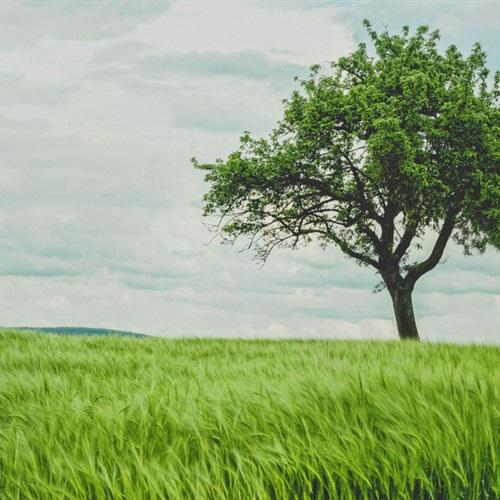What is the color of the sky?
Please respond to the question with a detailed and thorough explanation.

The caption describes the sky as 'soft, cloudy' which suggests a serene and peaceful atmosphere.